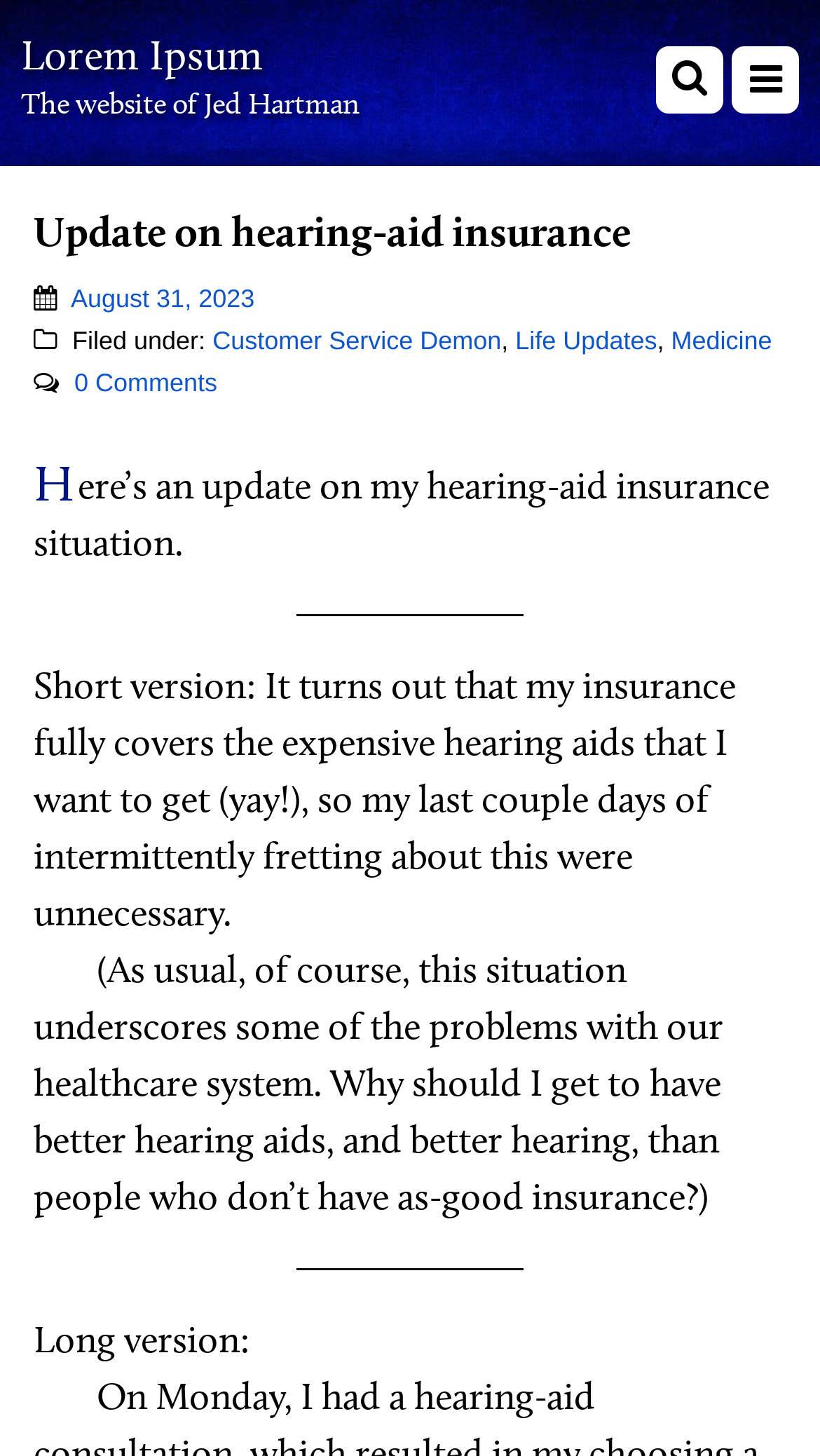Kindly determine the bounding box coordinates of the area that needs to be clicked to fulfill this instruction: "Click the toggle navigation button".

[0.892, 0.032, 0.974, 0.078]